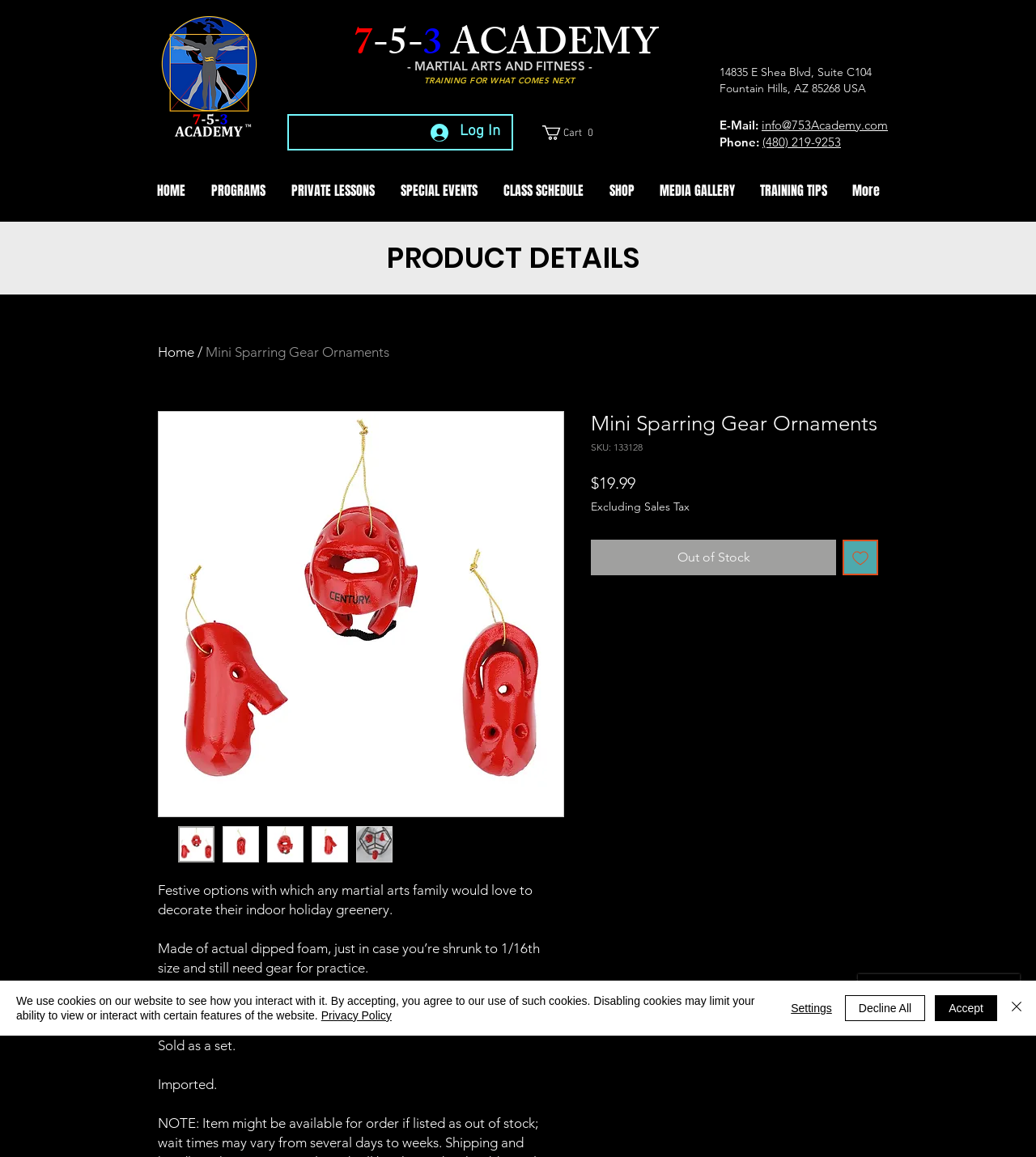What is the price of the Mini Sparring Gear Ornaments?
Make sure to answer the question with a detailed and comprehensive explanation.

The price of the Mini Sparring Gear Ornaments can be found in the StaticText element with the text '$19.99' below the product description.